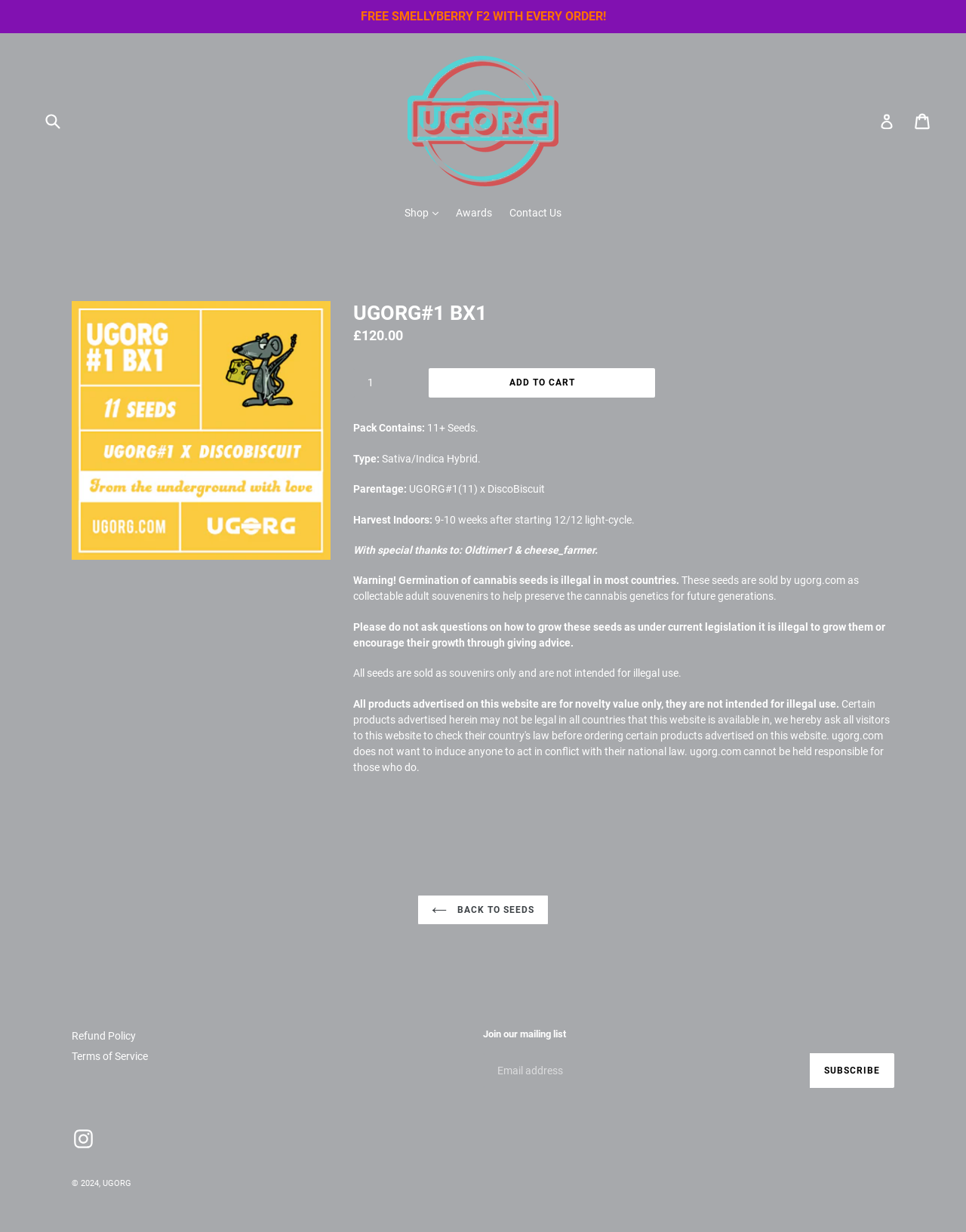Give a detailed account of the webpage.

This webpage appears to be an e-commerce page for a cannabis seed product called "UGORG#1 BX1". At the top of the page, there is a prominent banner announcing "FREE SMELLYBERRY F2 WITH EVERY ORDER!".

The top navigation bar contains a search box, a link to the "UGORG" brand, and links to "Log in" and "Cart". Below this, there is a main navigation menu with links to "Shop", "Awards", and "Contact Us".

The main content area of the page is dedicated to the product description. There is a large image of the product, accompanied by a heading and several paragraphs of text describing the product's details, including its price, quantity, type, parentage, and harvest information.

Below the product description, there is a call-to-action button to "ADD TO CART". The page also includes several warnings and disclaimers related to the legal use of cannabis seeds.

At the bottom of the page, there are links to the website's "Refund Policy", "Terms of Service", and a mailing list subscription form. There are also social media links and a copyright notice.

Throughout the page, there are several images, including the product image, the "UGORG" brand logo, and a background image that spans the entire width of the page.